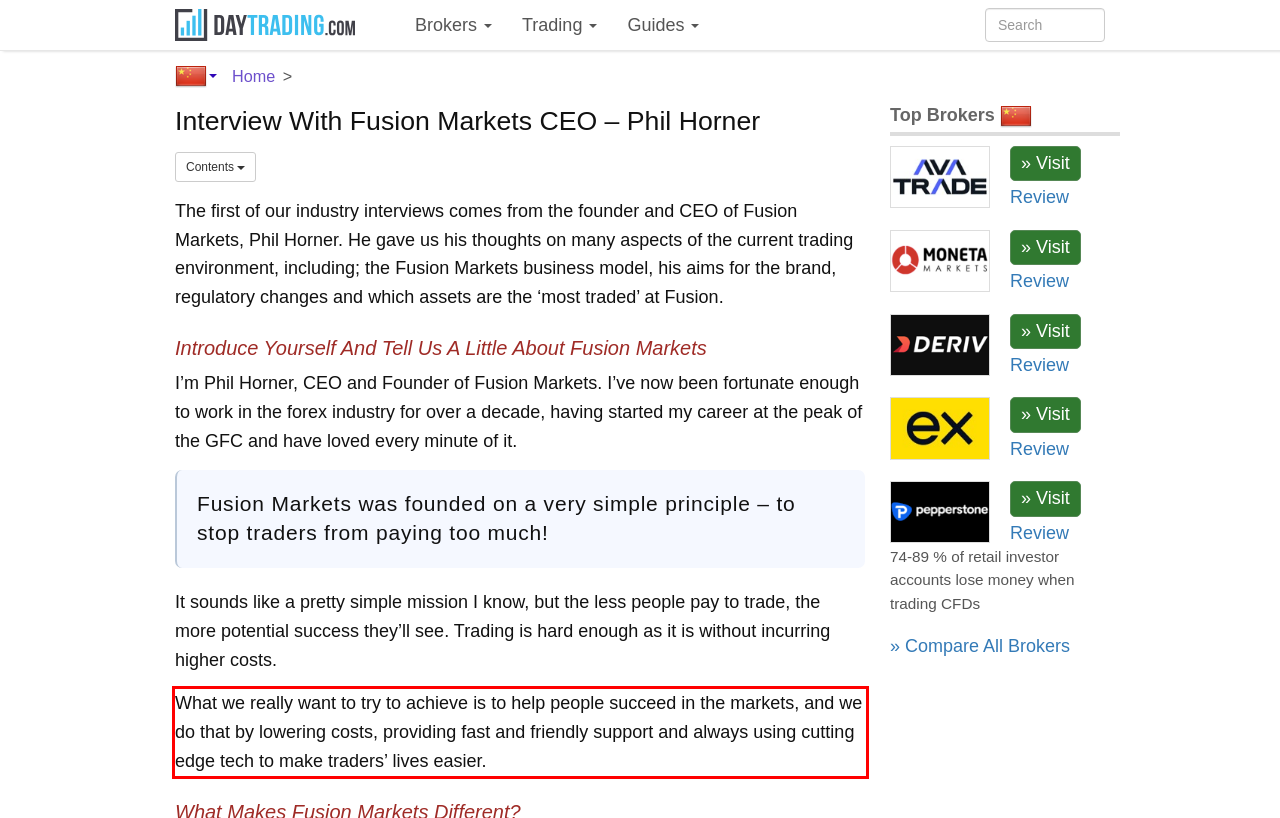You have a screenshot of a webpage with a red bounding box. Use OCR to generate the text contained within this red rectangle.

What we really want to try to achieve is to help people succeed in the markets, and we do that by lowering costs, providing fast and friendly support and always using cutting edge tech to make traders’ lives easier.